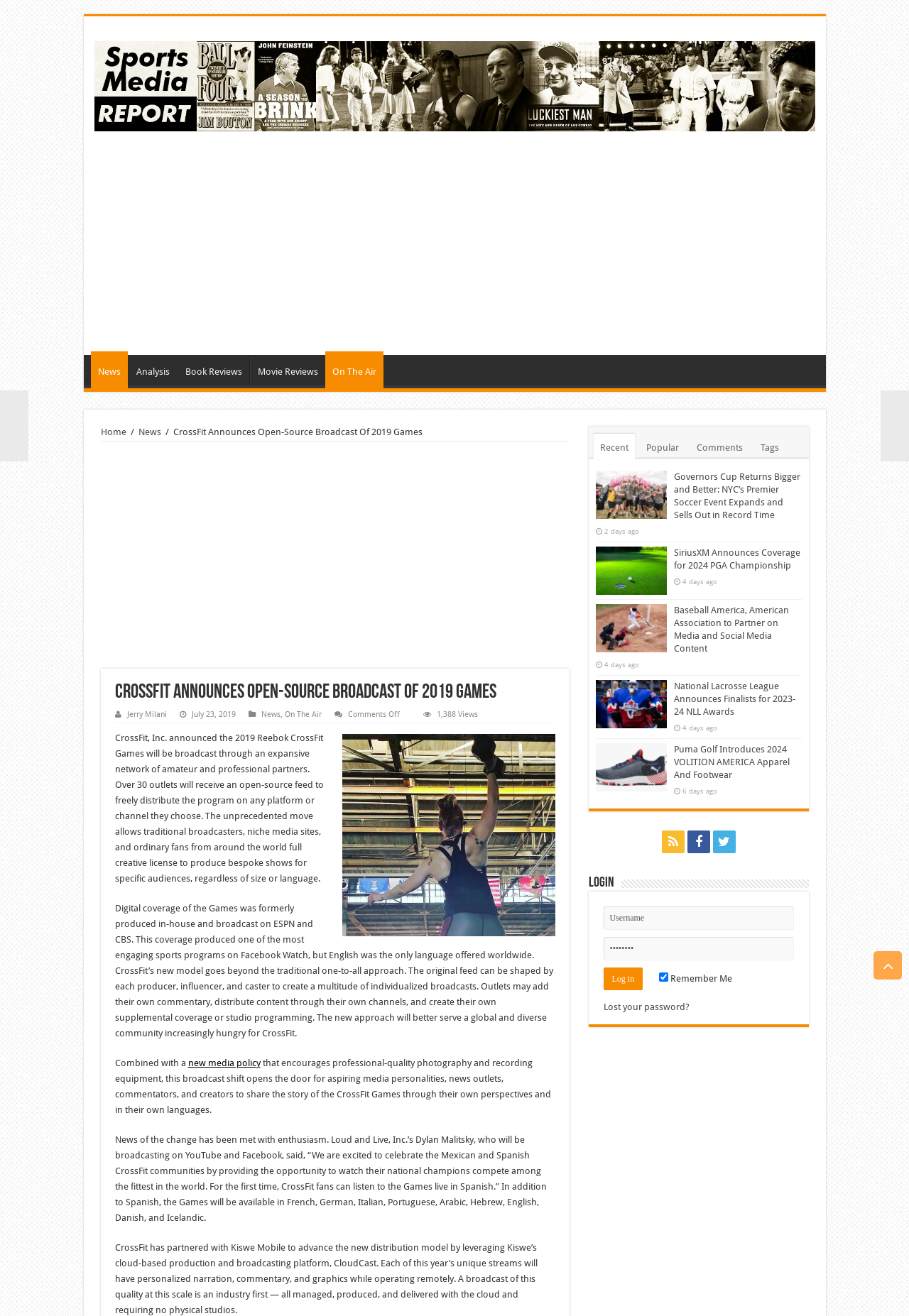Locate the bounding box coordinates of the element to click to perform the following action: 'Click on the 'Governors Cup Returns Bigger and Better' article'. The coordinates should be given as four float values between 0 and 1, in the form of [left, top, right, bottom].

[0.741, 0.358, 0.88, 0.395]